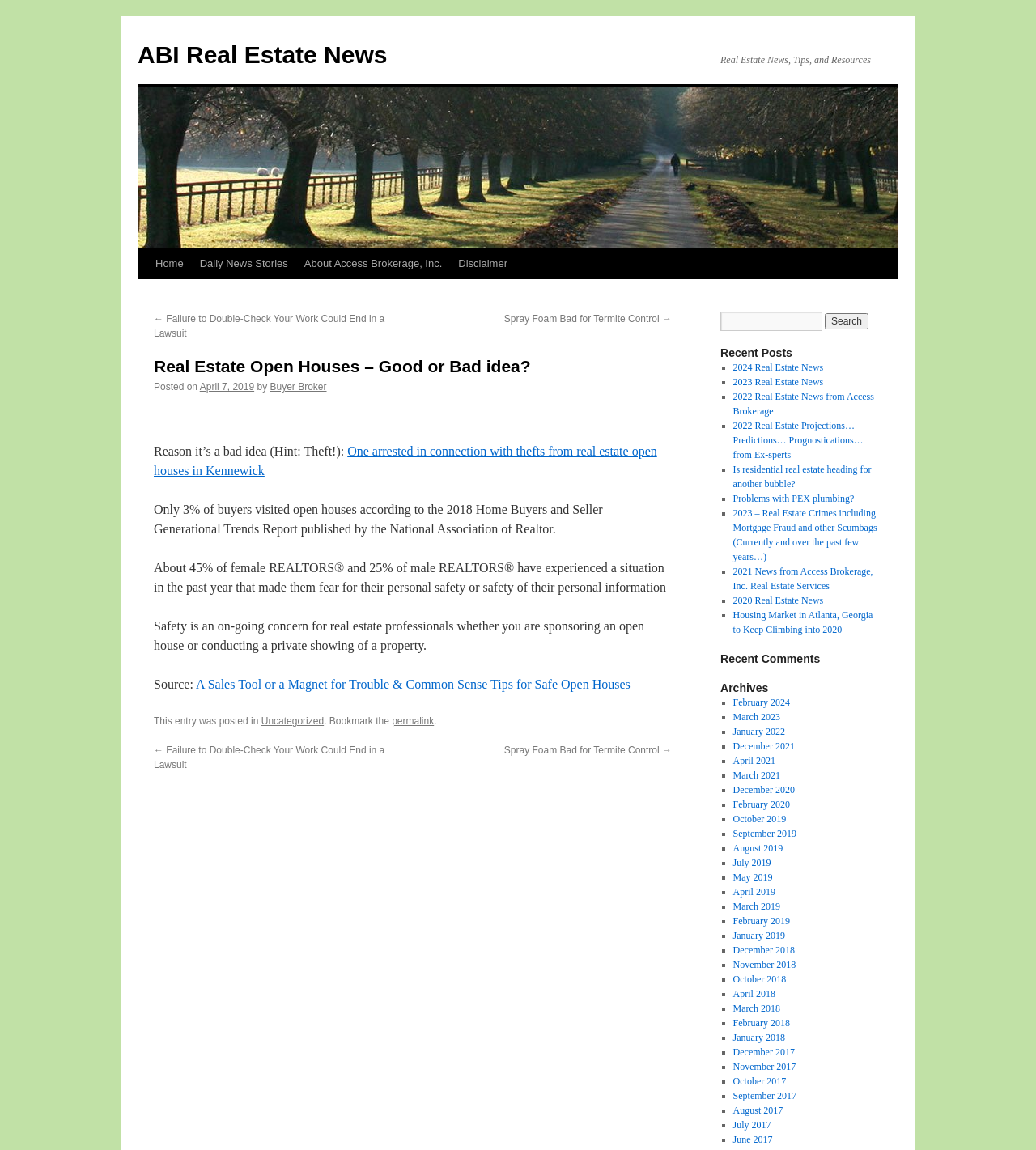Predict the bounding box coordinates for the UI element described as: "Uncategorized". The coordinates should be four float numbers between 0 and 1, presented as [left, top, right, bottom].

[0.252, 0.622, 0.313, 0.632]